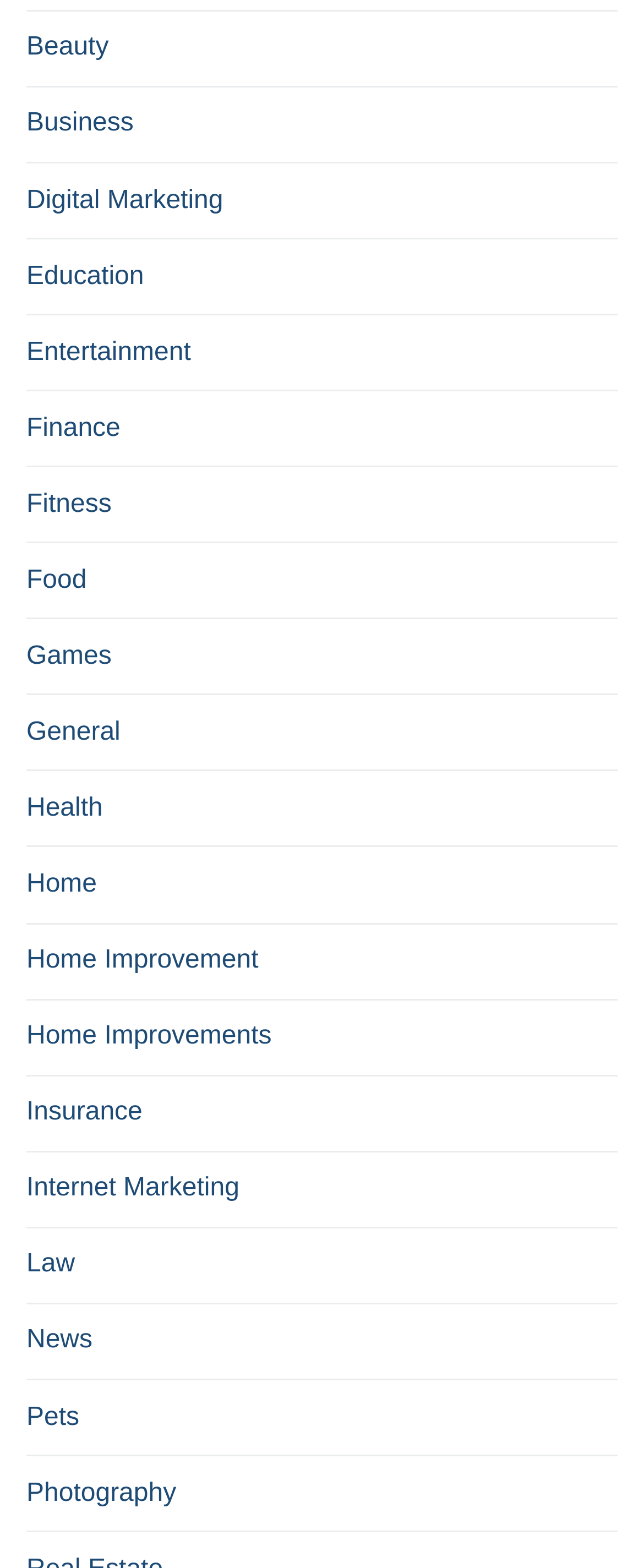Show the bounding box coordinates for the element that needs to be clicked to execute the following instruction: "Click on Beauty". Provide the coordinates in the form of four float numbers between 0 and 1, i.e., [left, top, right, bottom].

[0.041, 0.017, 0.959, 0.056]